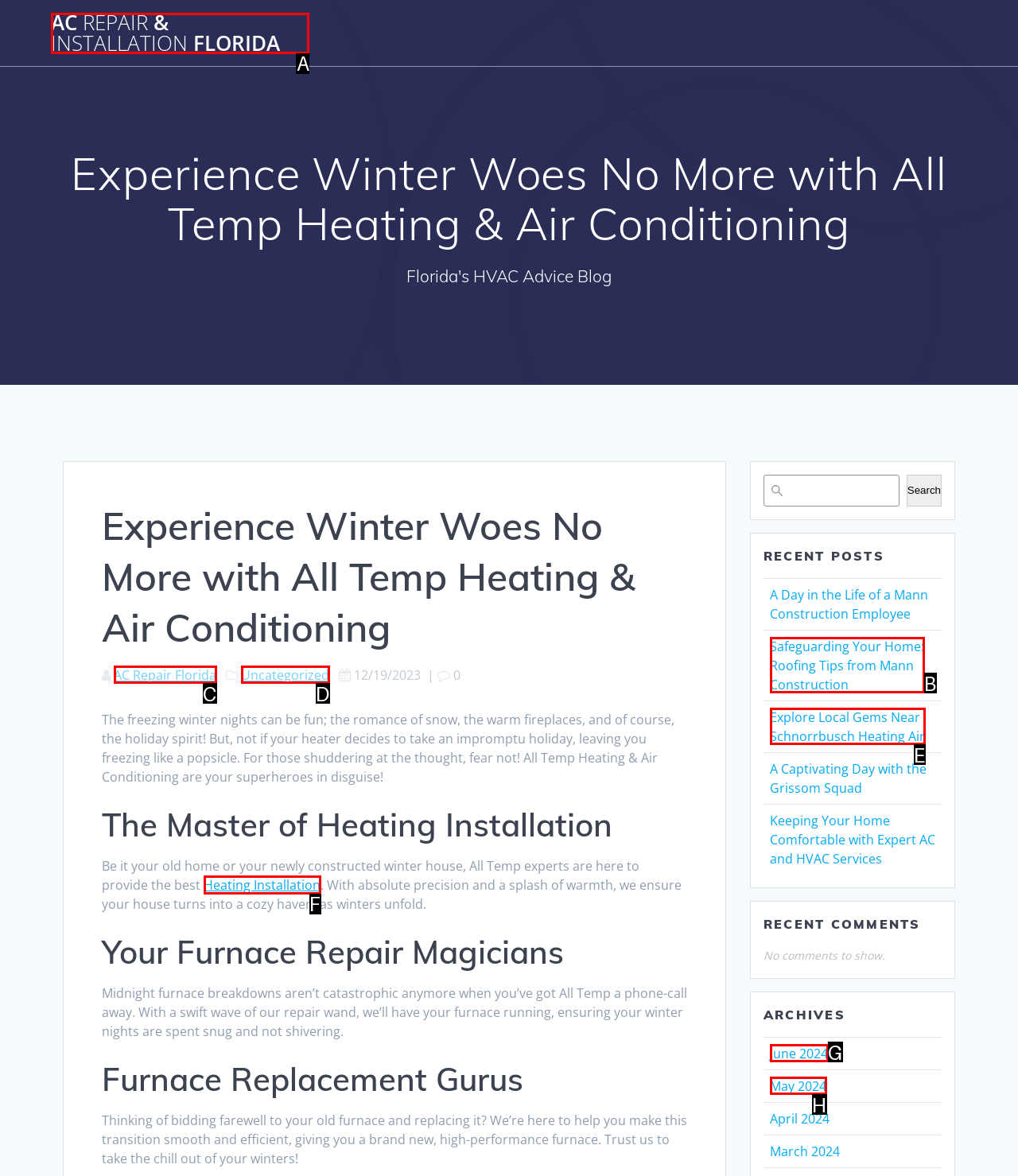Tell me the letter of the UI element to click in order to accomplish the following task: Learn about heating installation
Answer with the letter of the chosen option from the given choices directly.

F